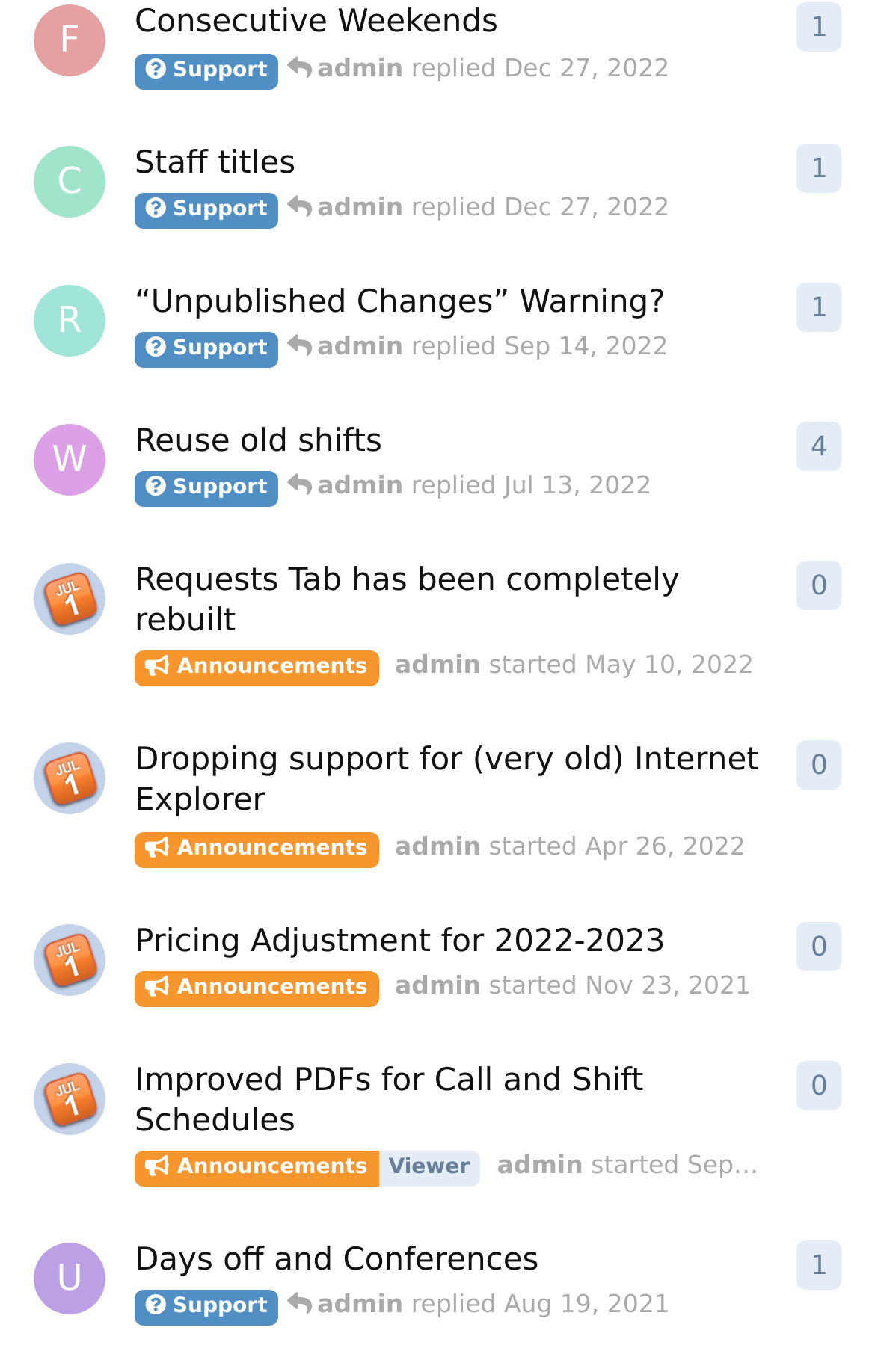Based on the element description: "0", identify the bounding box coordinates for this UI element. The coordinates must be four float numbers between 0 and 1, listed as [left, top, right, bottom].

[0.911, 0.773, 0.962, 0.809]